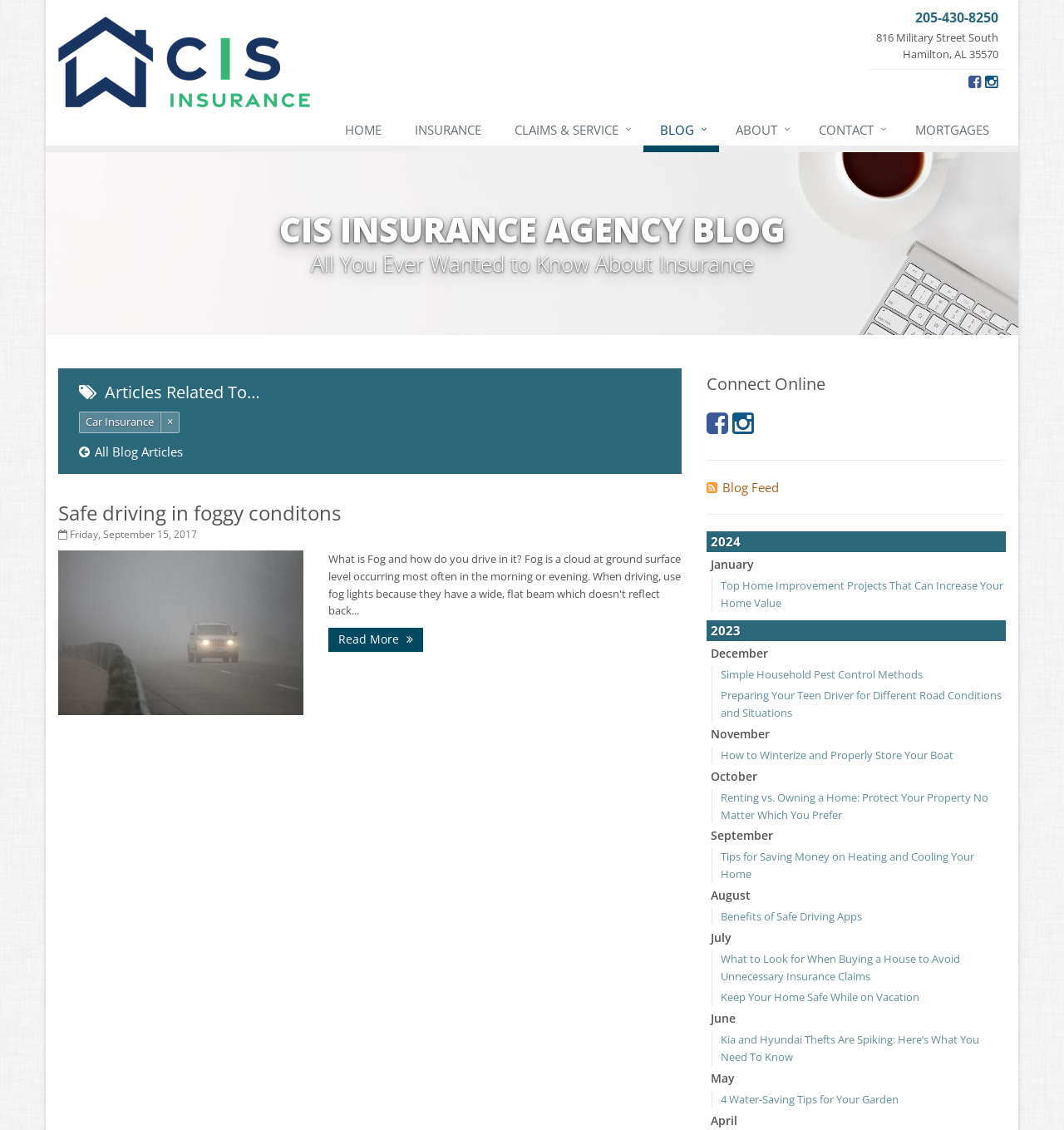Extract the bounding box of the UI element described as: "5".

None